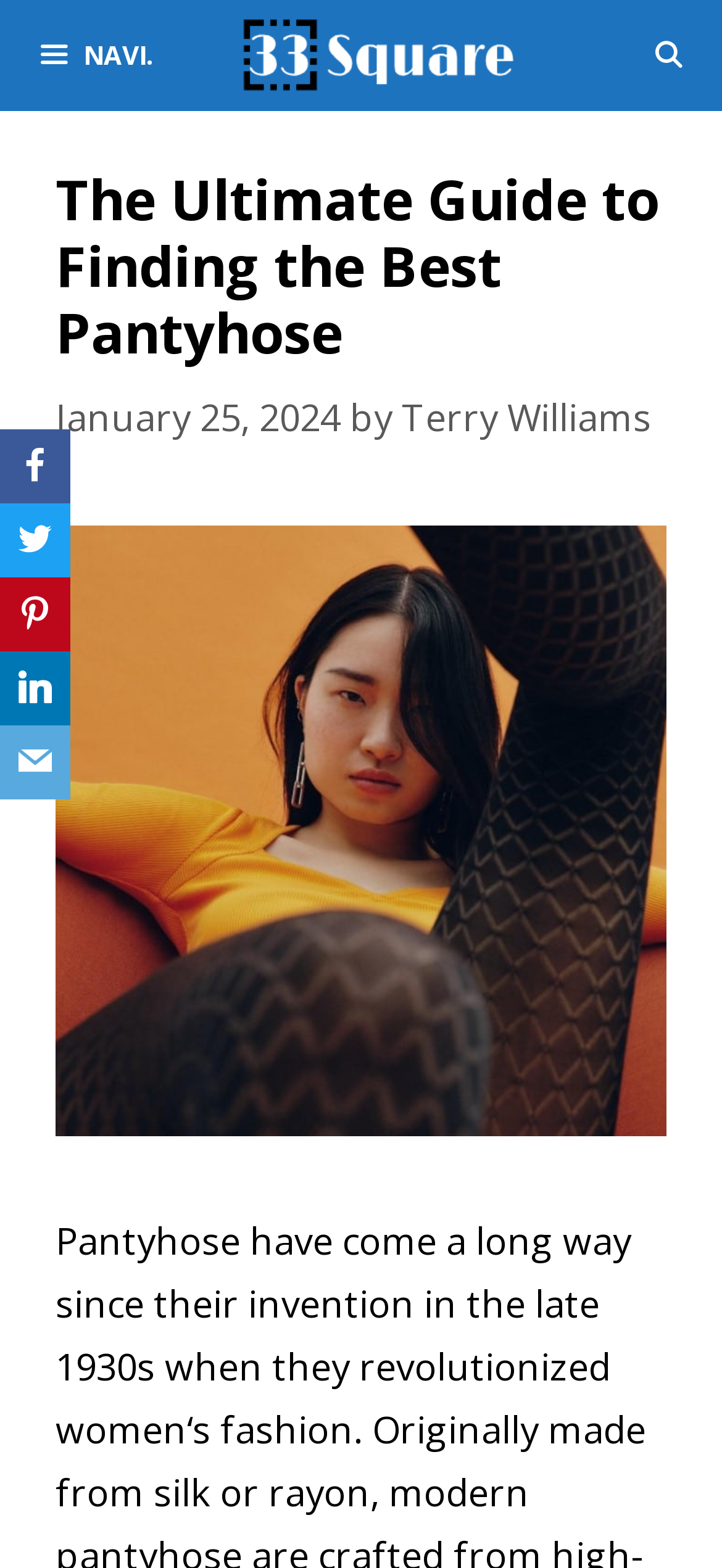What social media platforms are available?
Based on the screenshot, give a detailed explanation to answer the question.

I determined the available social media platforms by looking at the links on the left side of the webpage, which include Facebook, Twitter, Pinterest, LinkedIn, and Email.